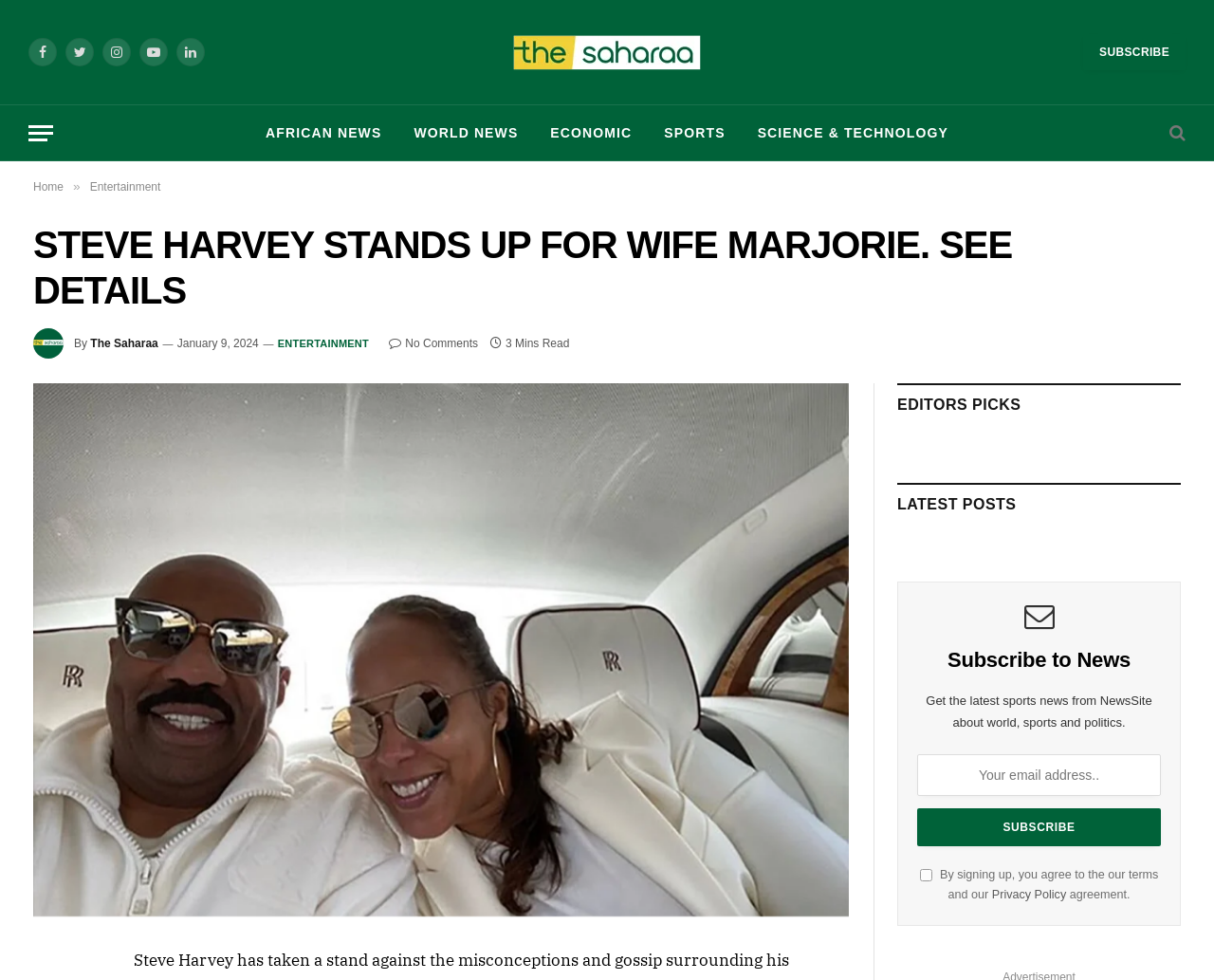Provide the bounding box coordinates for the area that should be clicked to complete the instruction: "Click on 'FOLLOW JESUS'".

None